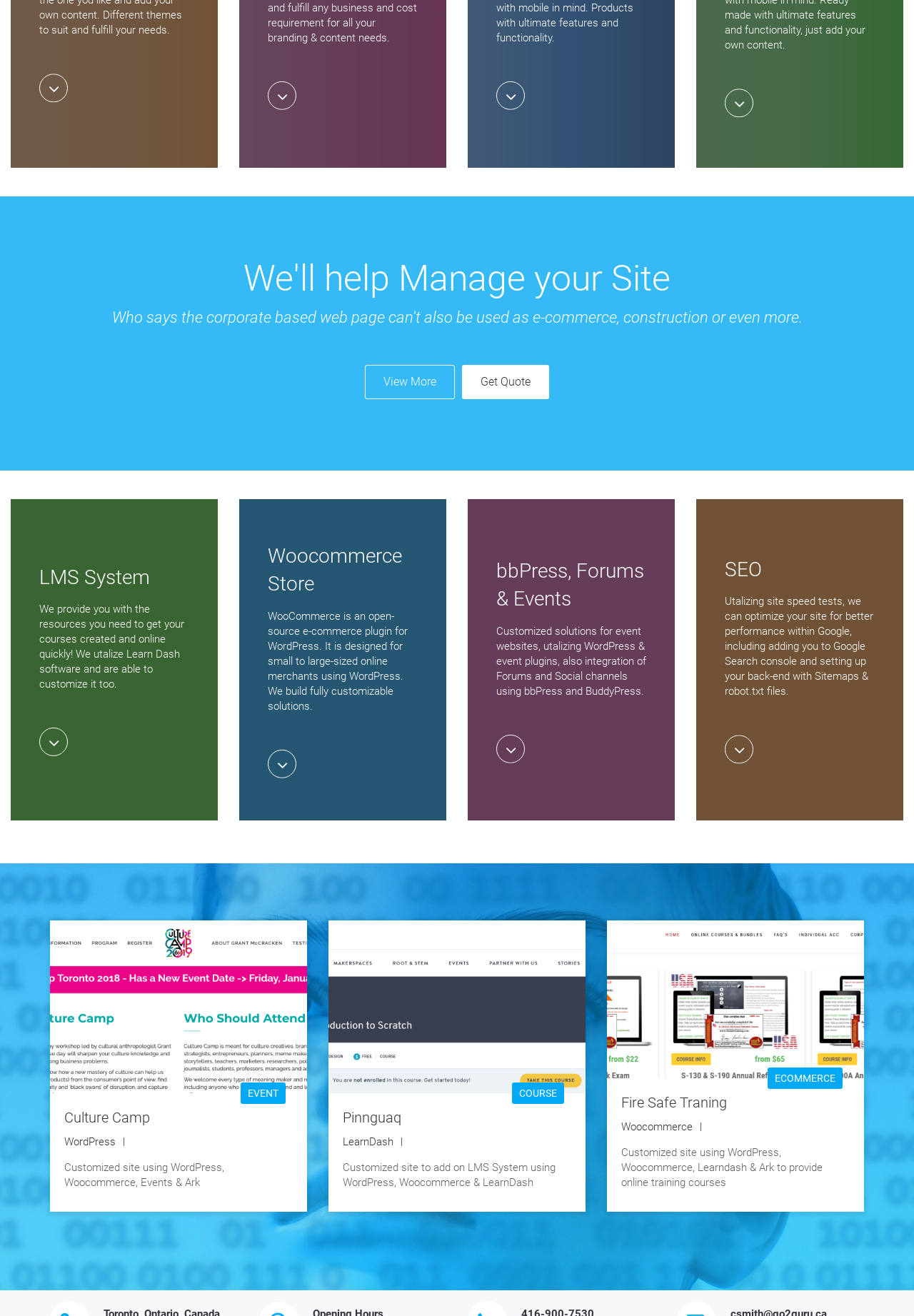Given the element description, predict the bounding box coordinates in the format (top-left x, top-left y, bottom-right x, bottom-right y), using floating point numbers between 0 and 1: Fire Safe Traning

[0.68, 0.831, 0.795, 0.844]